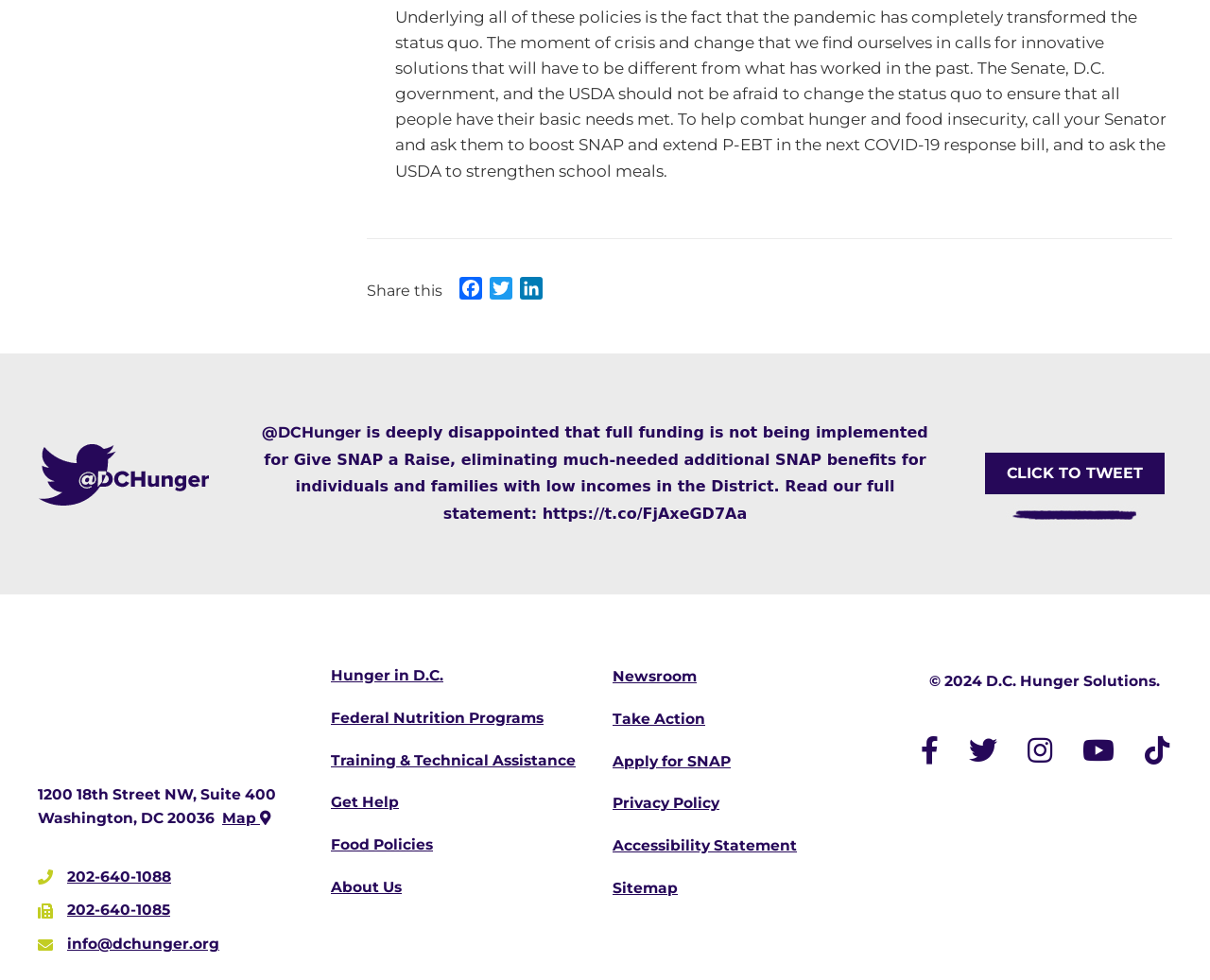Determine the coordinates of the bounding box that should be clicked to complete the instruction: "Tweet about hunger and food insecurity". The coordinates should be represented by four float numbers between 0 and 1: [left, top, right, bottom].

[0.814, 0.462, 0.963, 0.505]